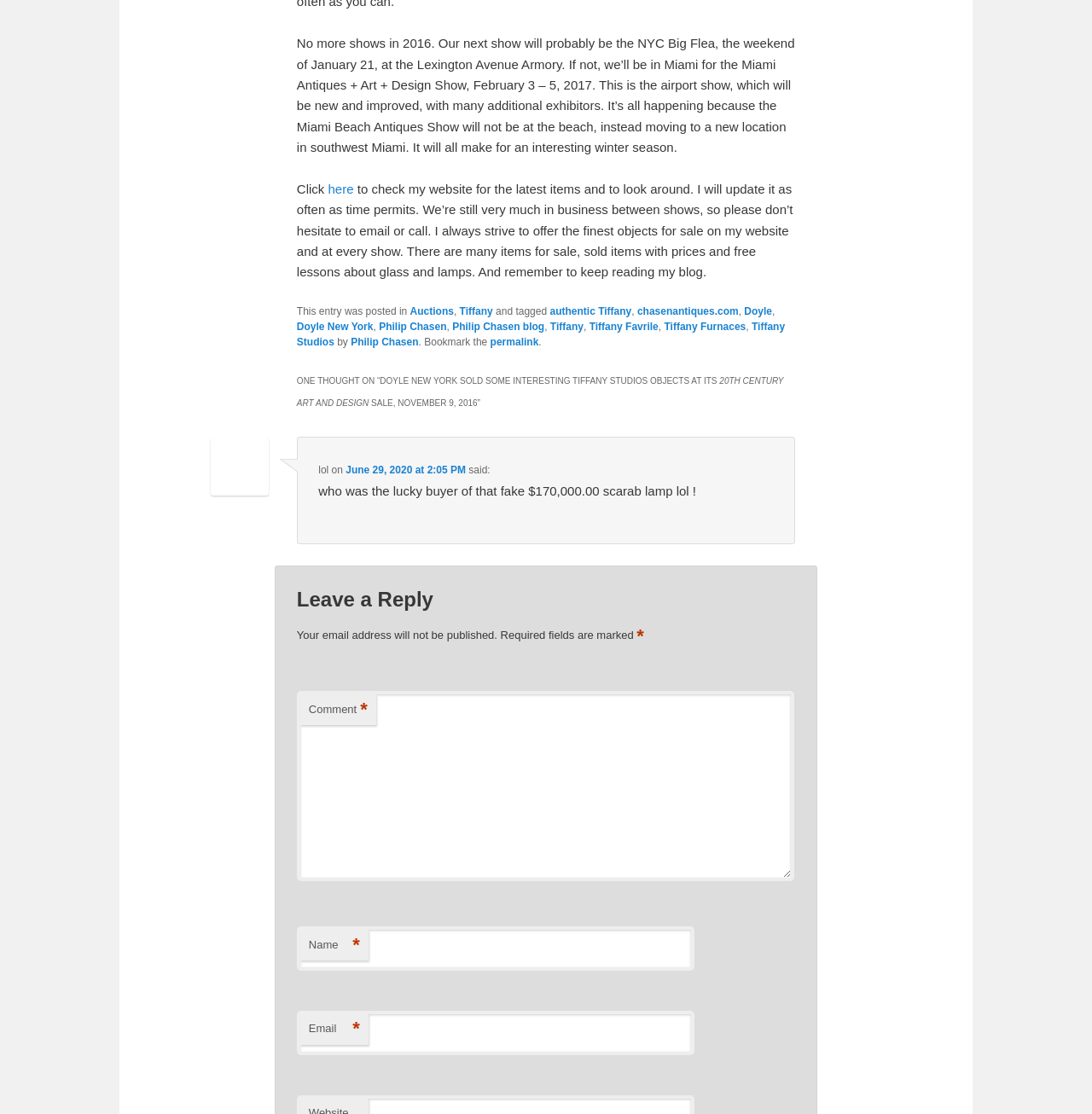Identify the bounding box coordinates of the region I need to click to complete this instruction: "Enter your comment".

[0.272, 0.62, 0.727, 0.791]